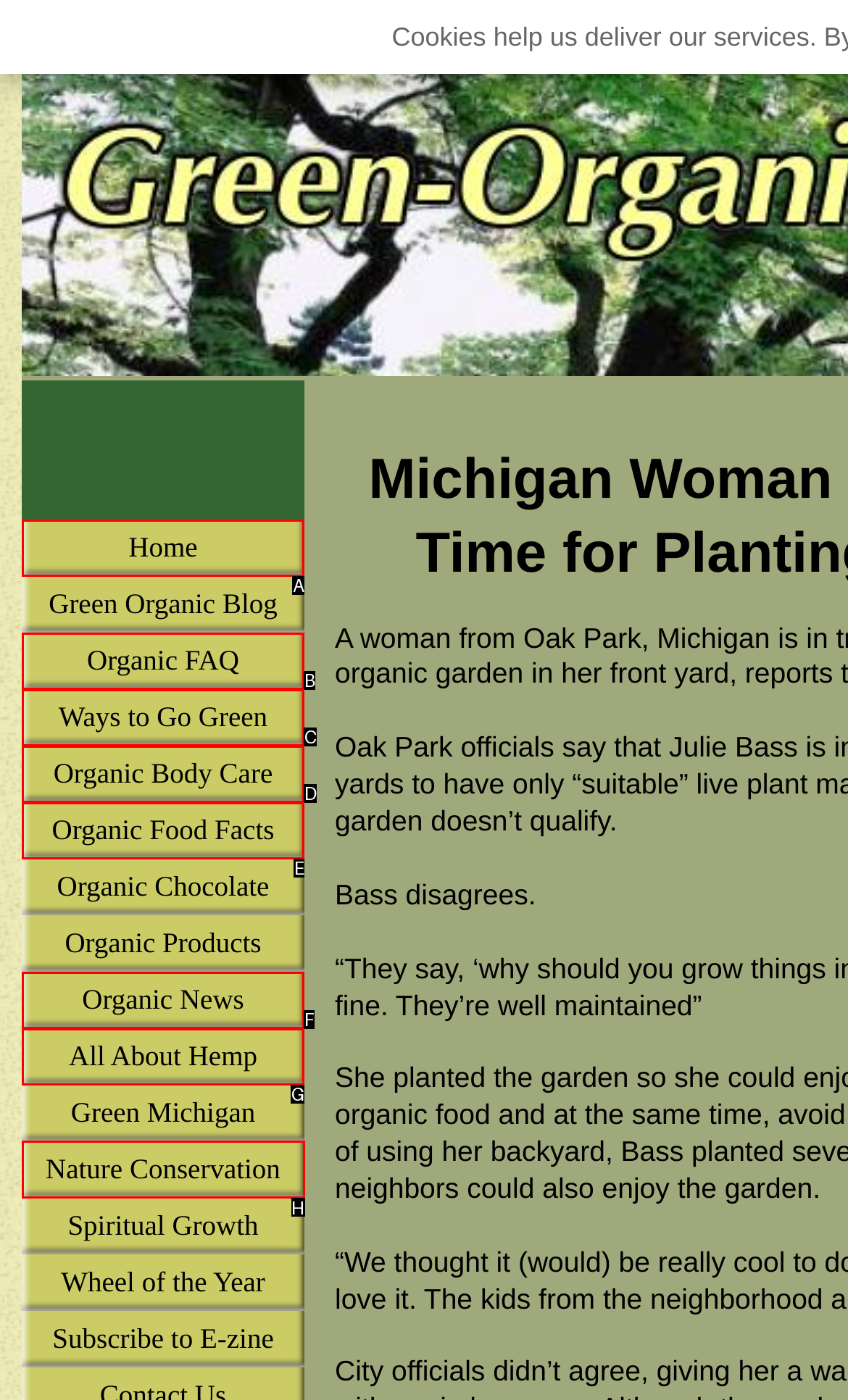What is the letter of the UI element you should click to explore nature conservation? Provide the letter directly.

H